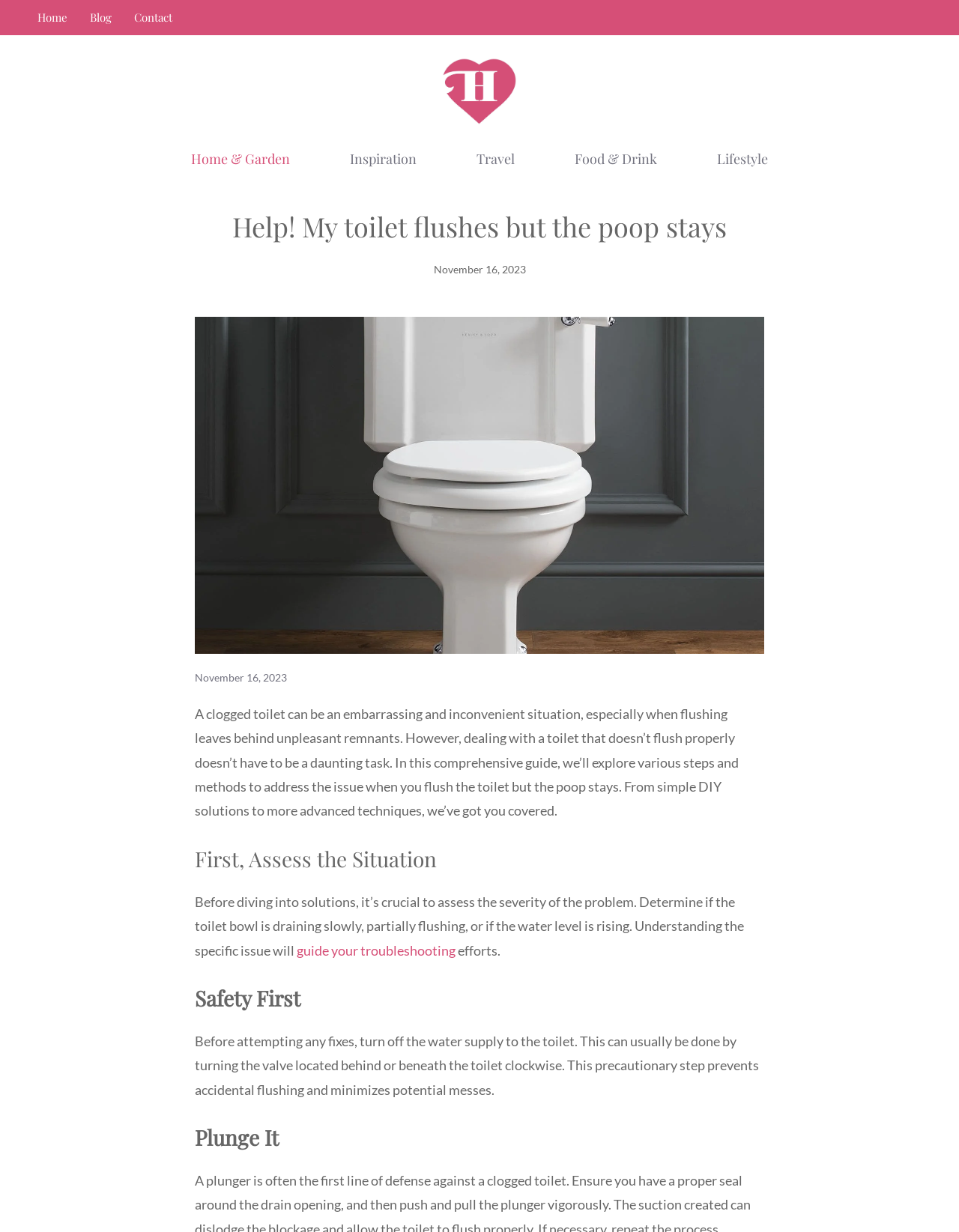Give an extensive and precise description of the webpage.

The webpage is about a blog article titled "Help! My toilet flushes but the poop stays" from Heart Home Magazine. At the top, there is a navigation menu with links to "Home", "Blog", and "Contact". Below this, there is a banner with a link to the magazine's homepage, accompanied by an image of the magazine's logo.

The main content of the page is divided into sections, starting with a heading that repeats the article title. Below this, there is a timestamp indicating that the article was published on November 16, 2023. The article itself is a comprehensive guide to addressing toilet flushing issues, with sections titled "First, Assess the Situation", "Safety First", and "Plunge It". Each section contains descriptive text that provides guidance and advice on how to troubleshoot and fix toilet problems.

Throughout the article, there are no images aside from the magazine's logo at the top. The layout is organized, with clear headings and concise text that makes it easy to follow along.